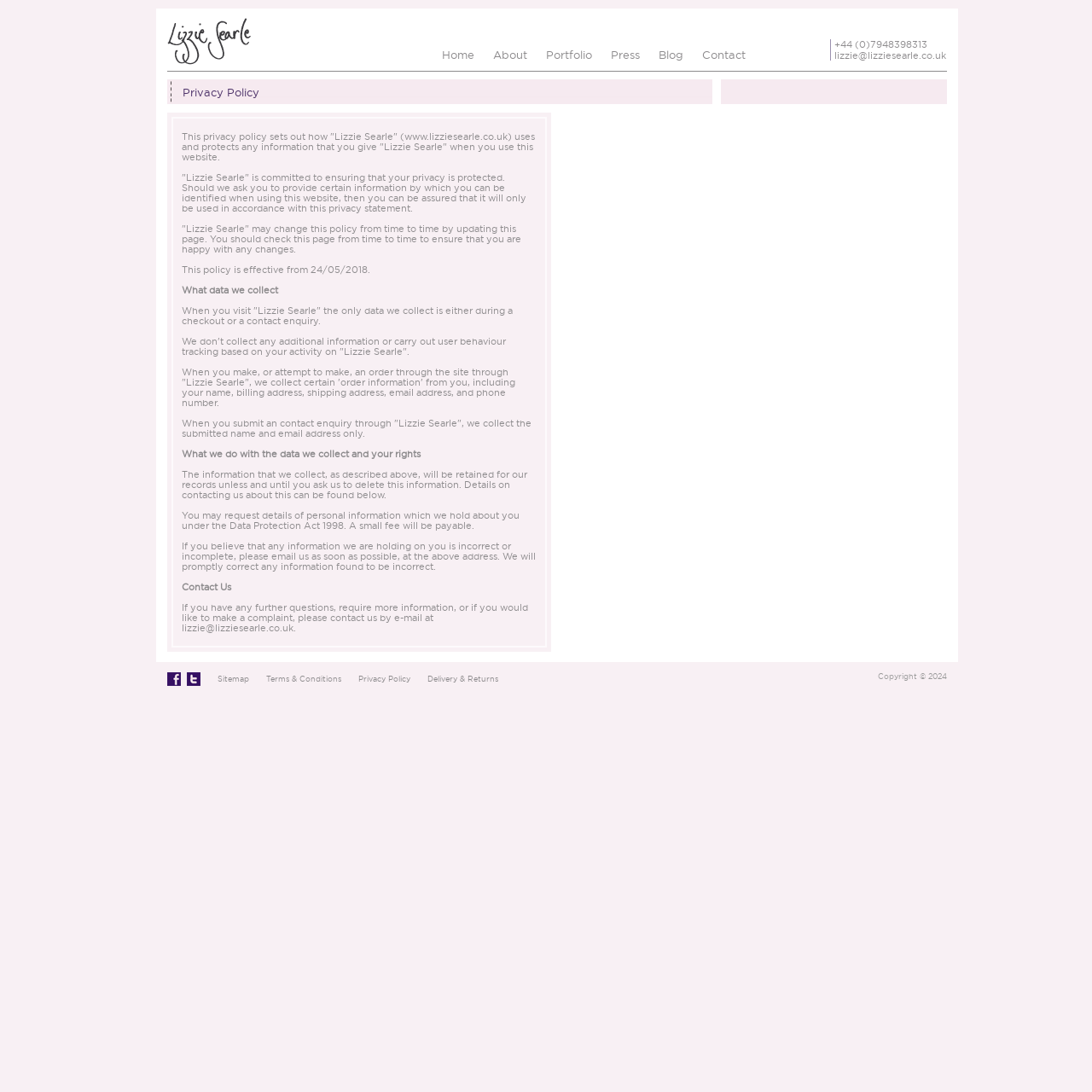Please give a one-word or short phrase response to the following question: 
What is the purpose of this webpage?

To display the privacy policy